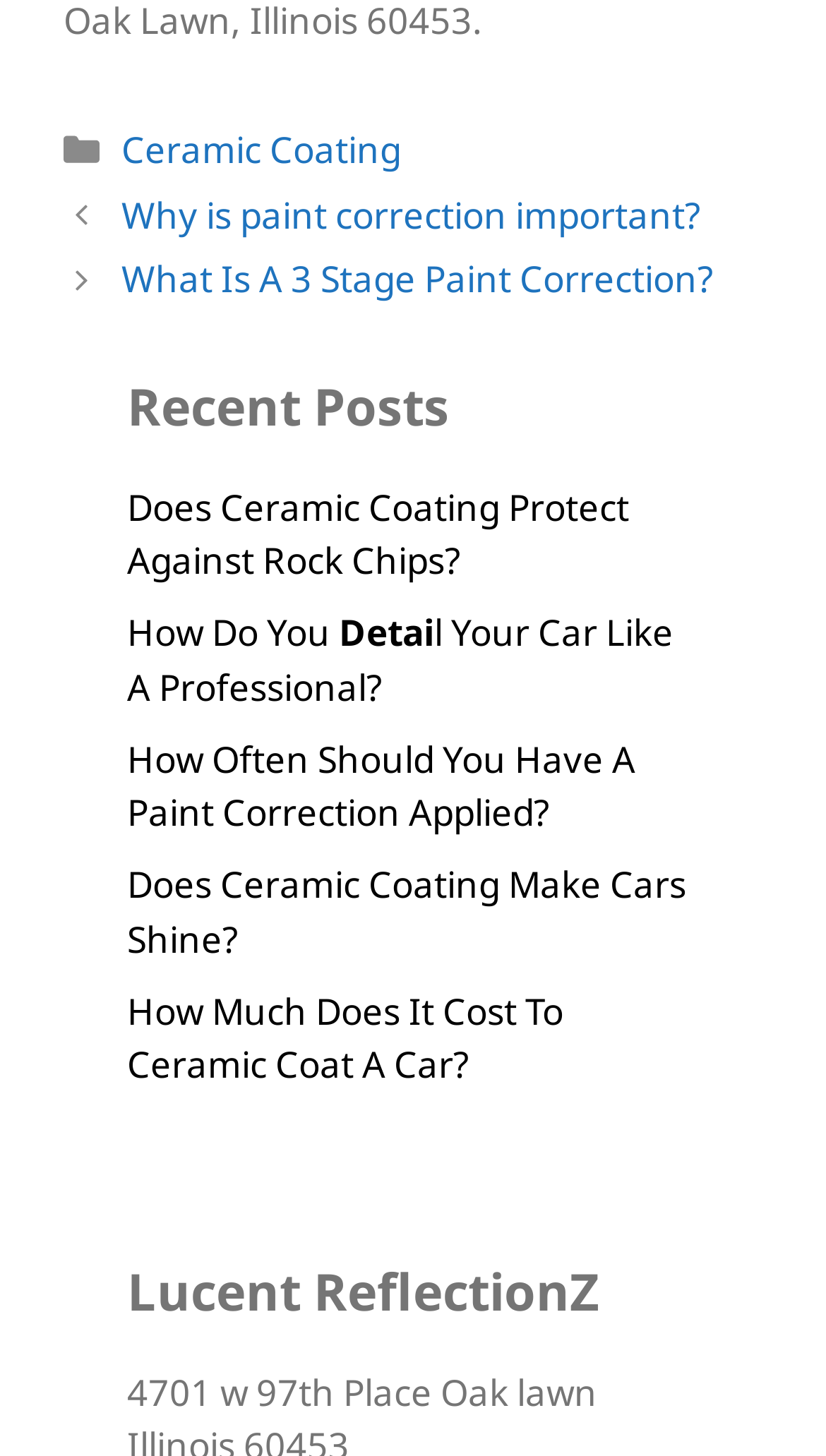Find the bounding box coordinates of the element's region that should be clicked in order to follow the given instruction: "Read 'Does Ceramic Coating Protect Against Rock Chips?' article". The coordinates should consist of four float numbers between 0 and 1, i.e., [left, top, right, bottom].

[0.154, 0.331, 0.762, 0.402]